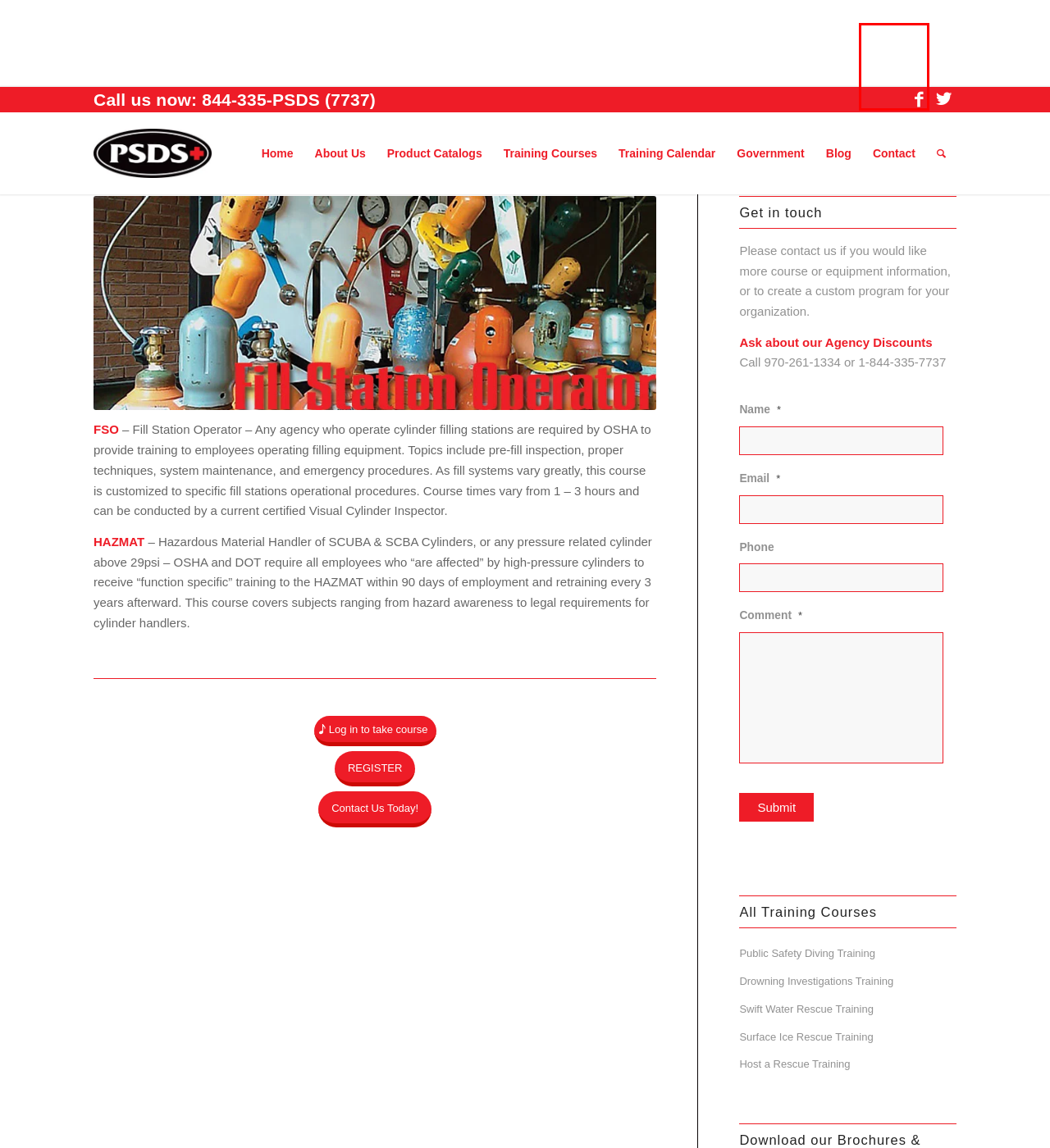You are provided with a screenshot of a webpage where a red rectangle bounding box surrounds an element. Choose the description that best matches the new webpage after clicking the element in the red bounding box. Here are the choices:
A. Contact - Public Safety Dive Supply
B. Law Enforcement Drowning Investigation Training
C. Host a Rescue Training
D. PSDS Emergency Surface Ice Rescue Training
E. Online Training Login - Public Safety Dive Supply
F. Public Safety Diving Training
G. Public Safety Dive Supply Swift Water Rescue Training
H. GOVERNMENT - Public Safety Dive Supply

A